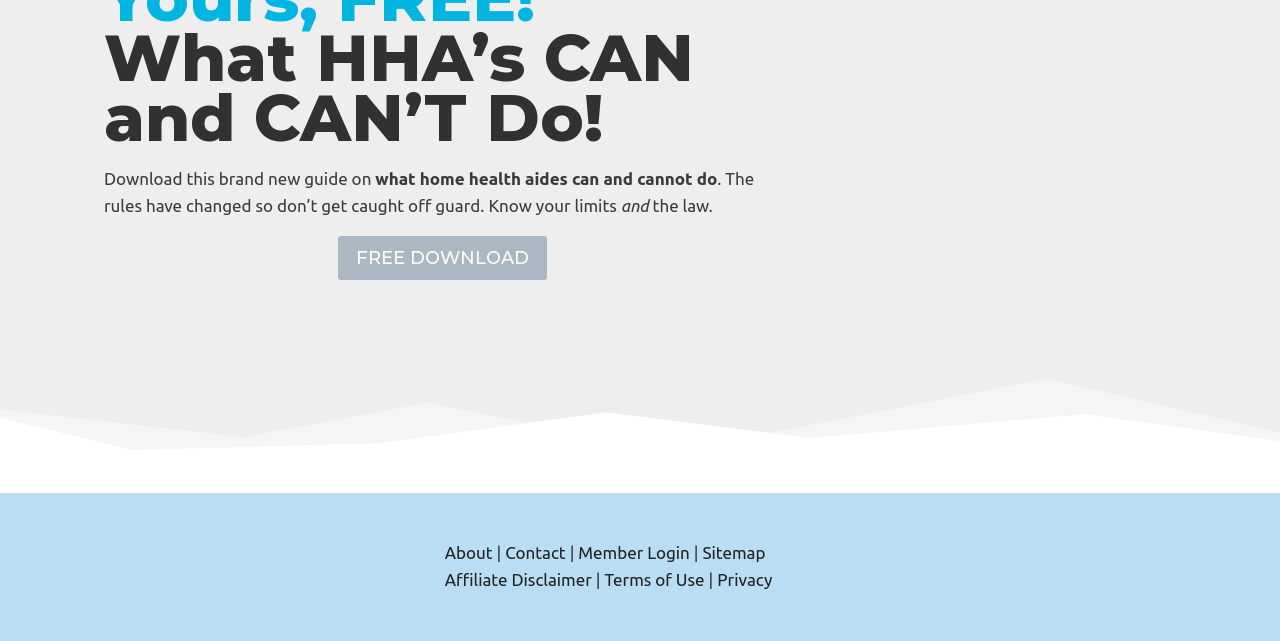What is the topic of the downloadable guide?
Answer the question with as much detail as you can, using the image as a reference.

Based on the static text elements, it appears that the downloadable guide is related to home health aides, specifically what they can and cannot do, and the changes in the rules.